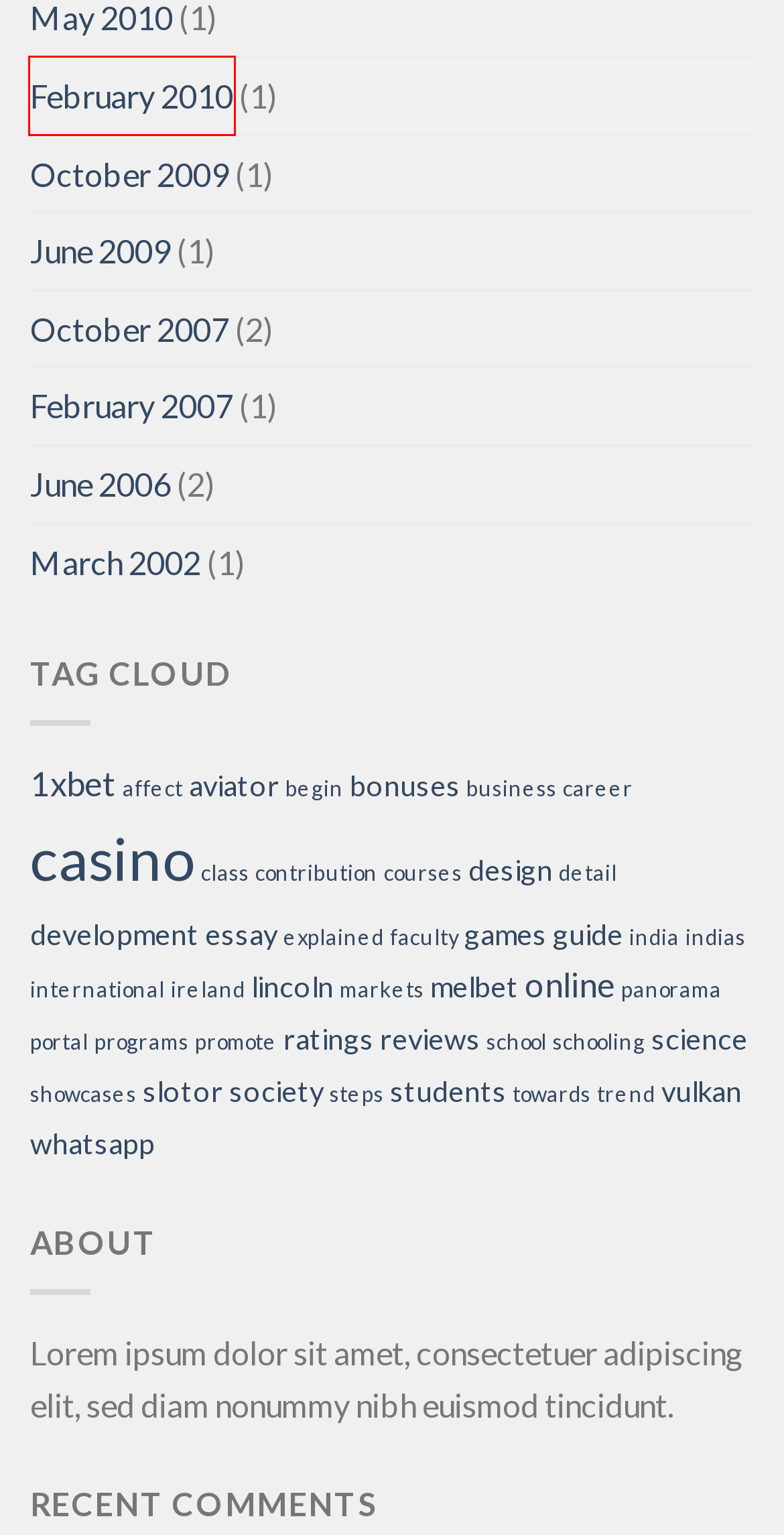Review the webpage screenshot provided, noting the red bounding box around a UI element. Choose the description that best matches the new webpage after clicking the element within the bounding box. The following are the options:
A. detail – Swift Cargos Logistics
B. October 2007 – Swift Cargos Logistics
C. February 2010 – Swift Cargos Logistics
D. slotor – Swift Cargos Logistics
E. school – Swift Cargos Logistics
F. indias – Swift Cargos Logistics
G. whatsapp – Swift Cargos Logistics
H. career – Swift Cargos Logistics

C